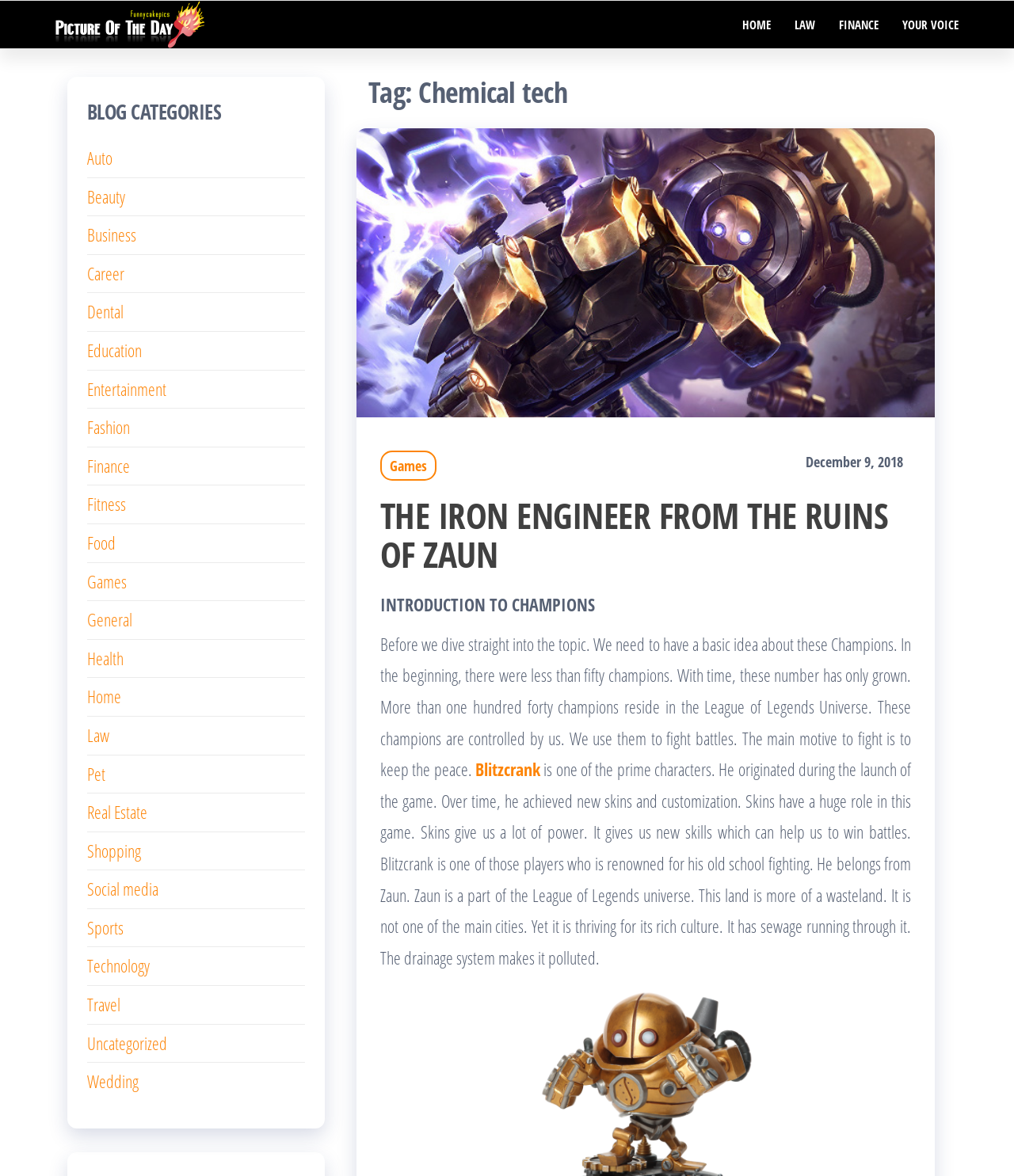Please determine the bounding box coordinates of the element to click in order to execute the following instruction: "View the 'THE IRON ENGINEER' image". The coordinates should be four float numbers between 0 and 1, specified as [left, top, right, bottom].

[0.352, 0.109, 0.922, 0.355]